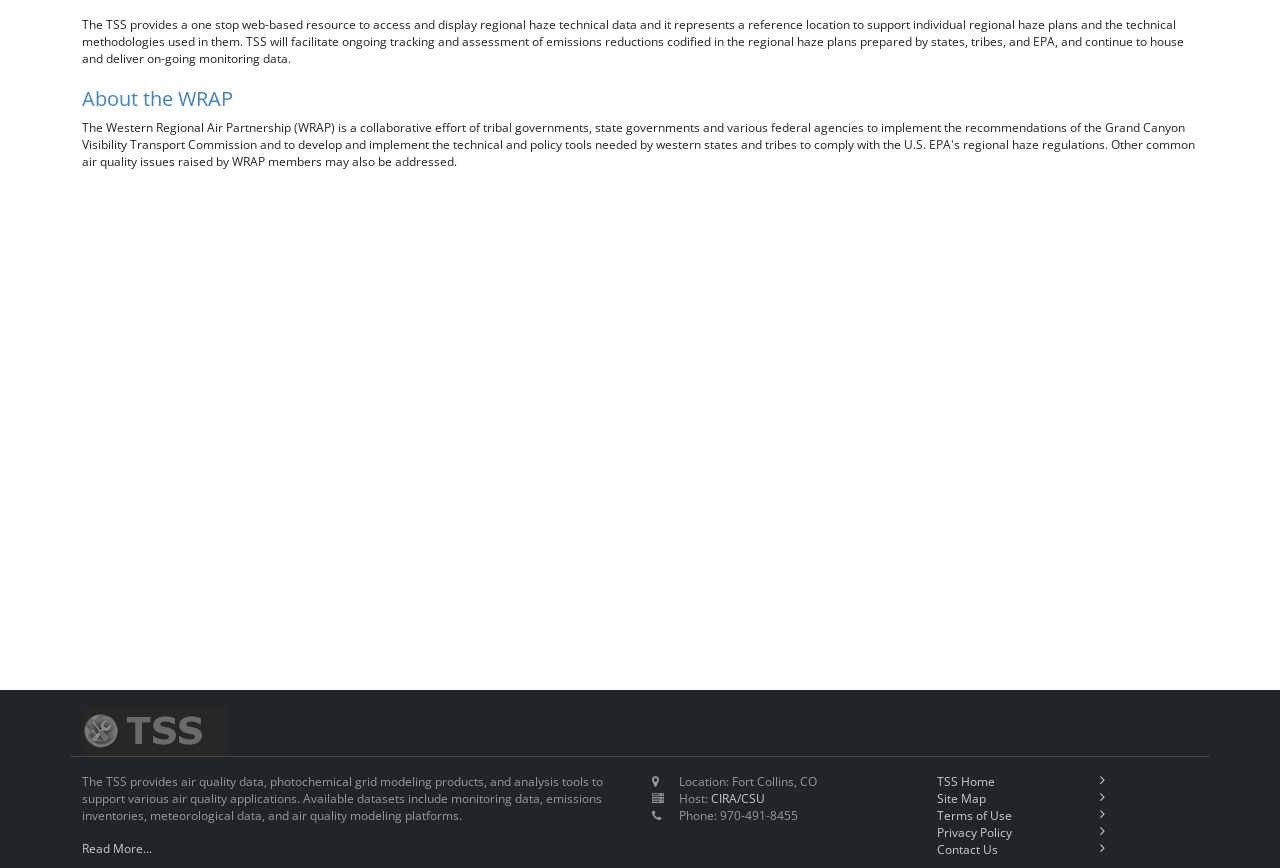What is the name of the image on the page?
Using the image provided, answer with just one word or phrase.

TSS